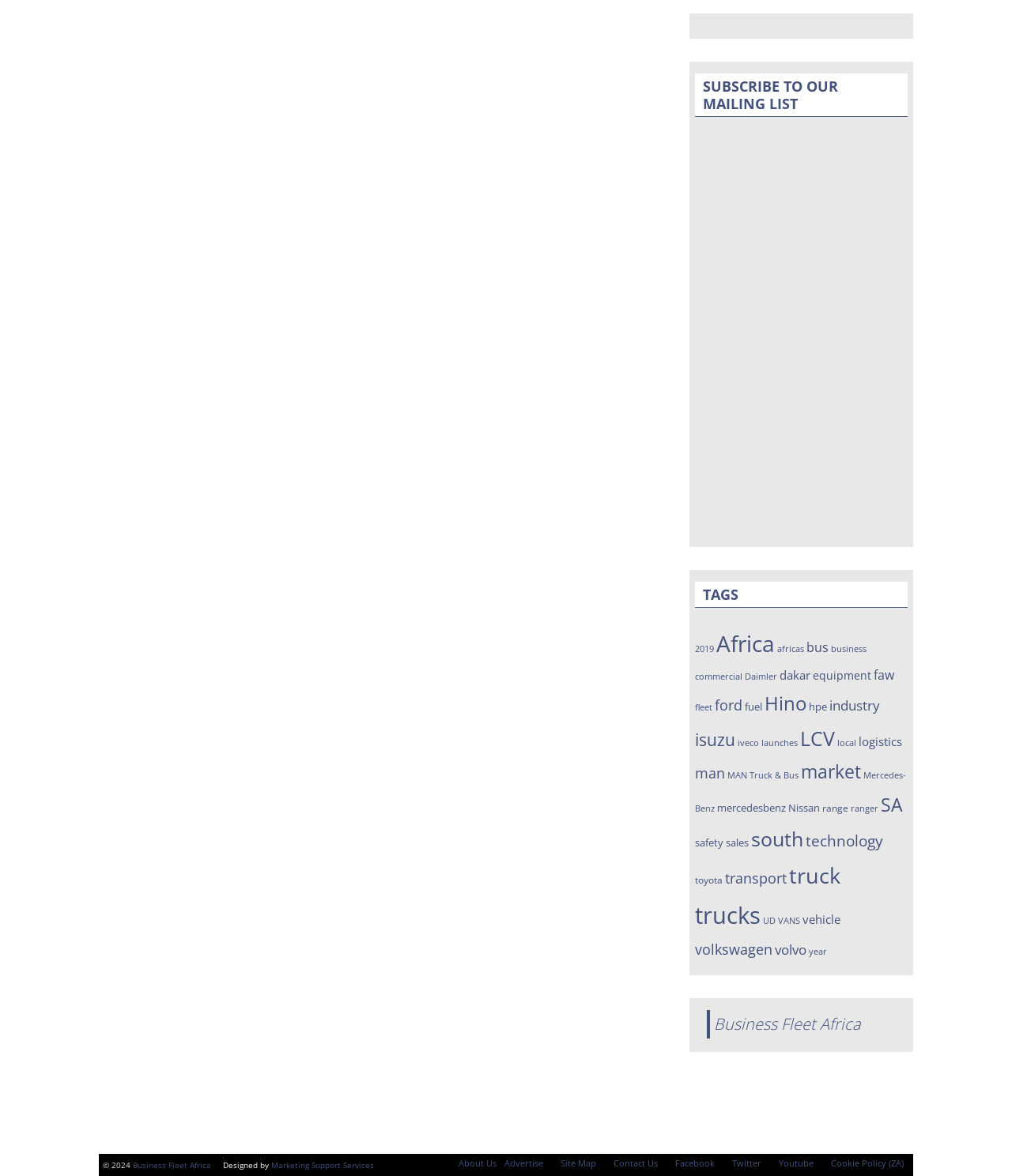Using the provided element description: "Explore latest Editions", determine the bounding box coordinates of the corresponding UI element in the screenshot.

None